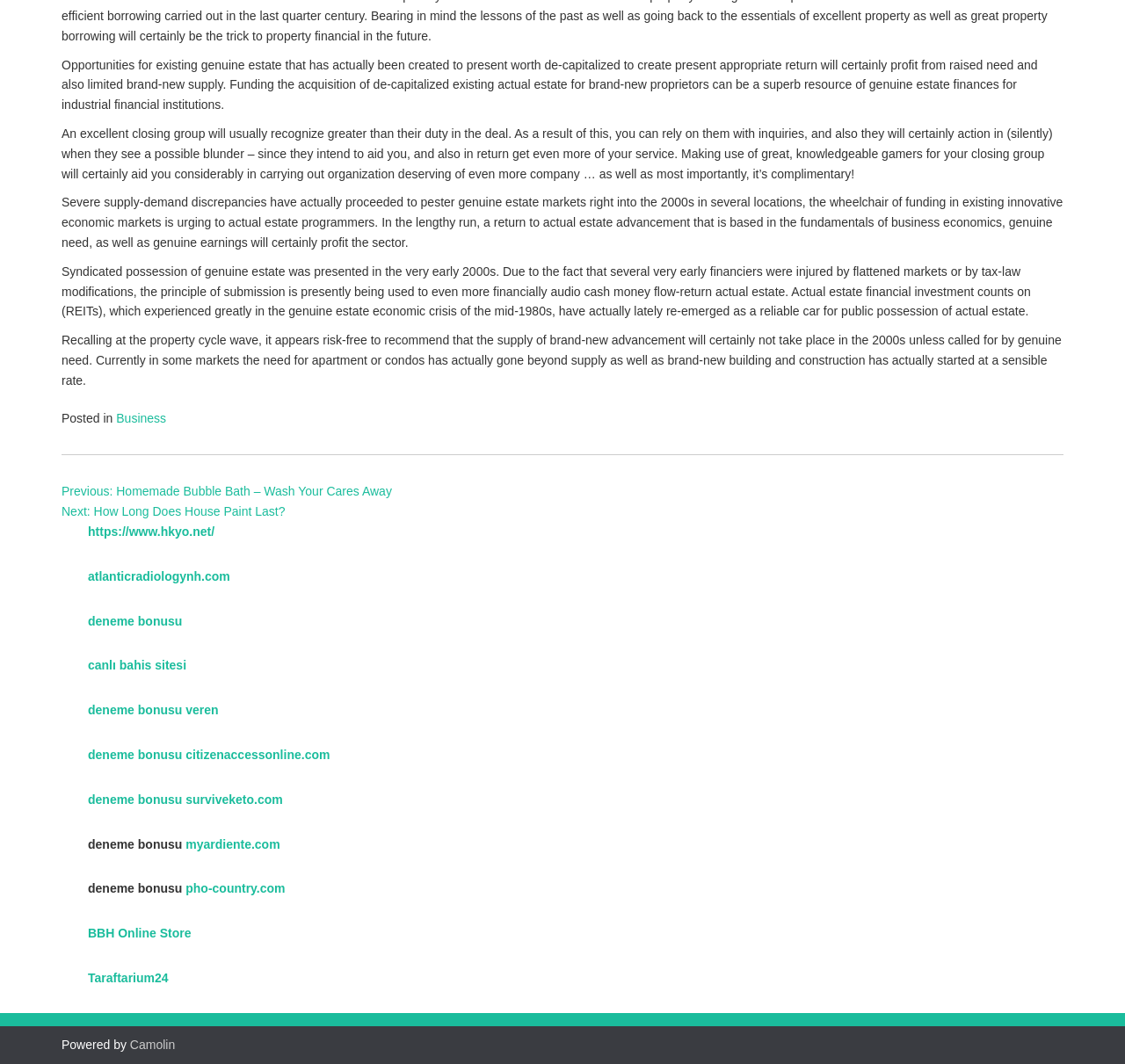Kindly determine the bounding box coordinates for the clickable area to achieve the given instruction: "Click on 'Previous: Homemade Bubble Bath – Wash Your Cares Away'".

[0.055, 0.455, 0.348, 0.469]